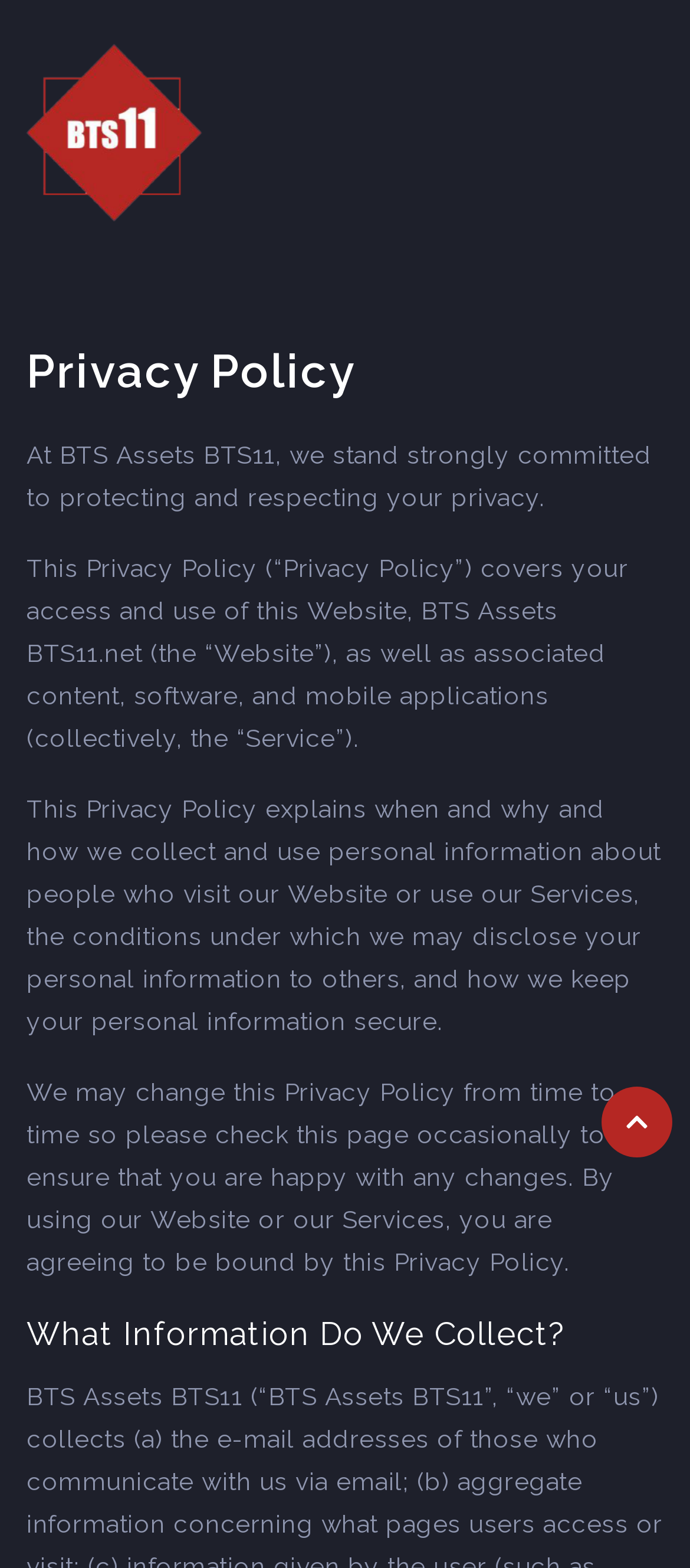Explain the contents of the webpage comprehensively.

The webpage is about the privacy policy of BTS Assets BTS11, as indicated by the title "BTS 11 - Privacy". At the top left of the page, there is a link to "Cryptonik" accompanied by an image with the same name. Below this, there is a heading that reads "Privacy Policy" in a prominent position.

The main content of the page is divided into paragraphs of text, which explain the website's commitment to protecting users' privacy, the scope of the privacy policy, and how personal information is collected, used, and disclosed. There are four paragraphs of text in total, which provide detailed information about the website's privacy practices.

Further down the page, there is a heading that asks "What Information Do We Collect?" which suggests that this section will provide more specific details about the types of information gathered by the website. To the right of this heading, there is a link with no accompanying text.

Overall, the webpage is focused on providing clear and detailed information about the website's privacy policy, with a clear structure and headings to help users navigate the content.